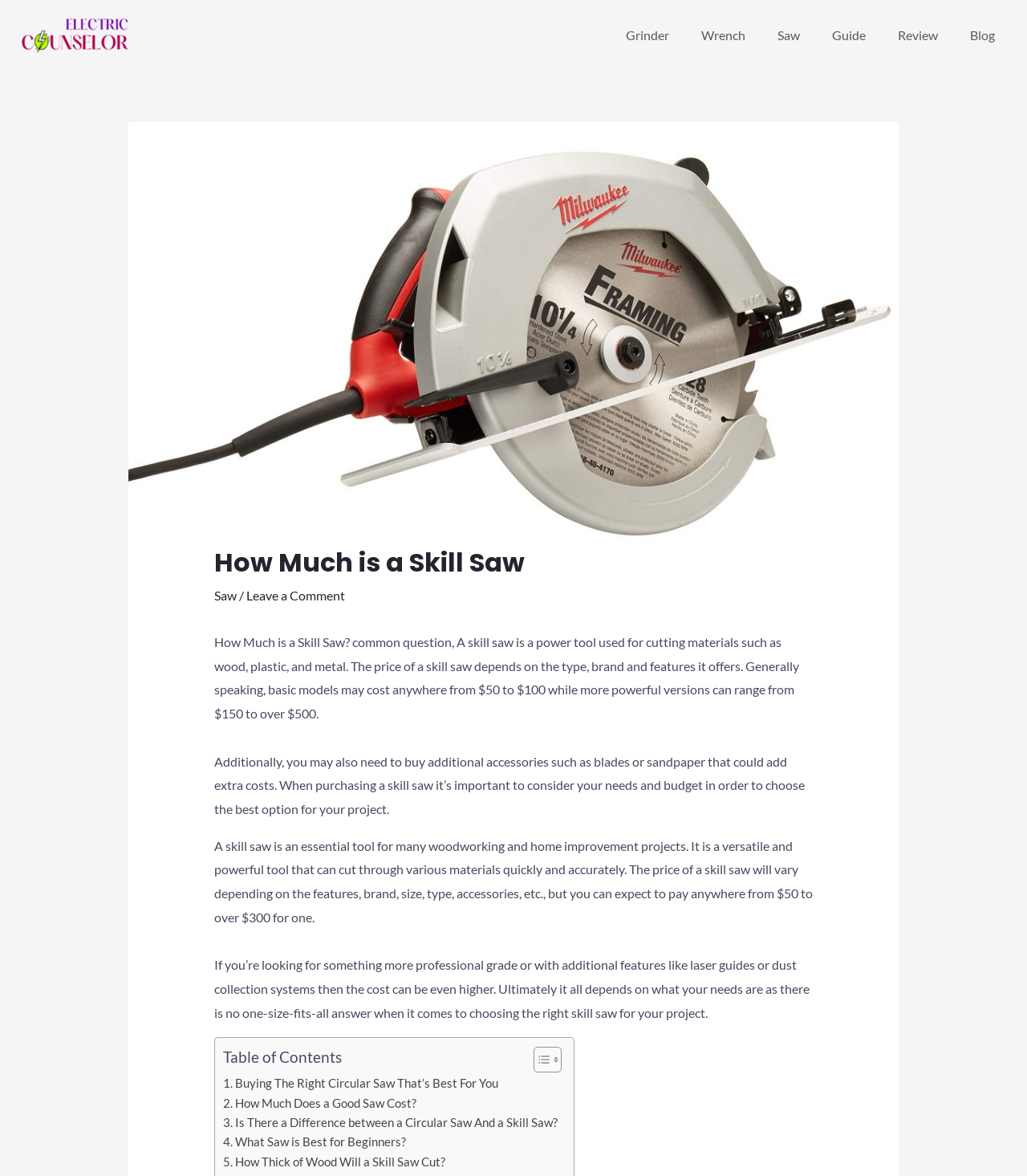Extract the primary headline from the webpage and present its text.

How Much is a Skill Saw